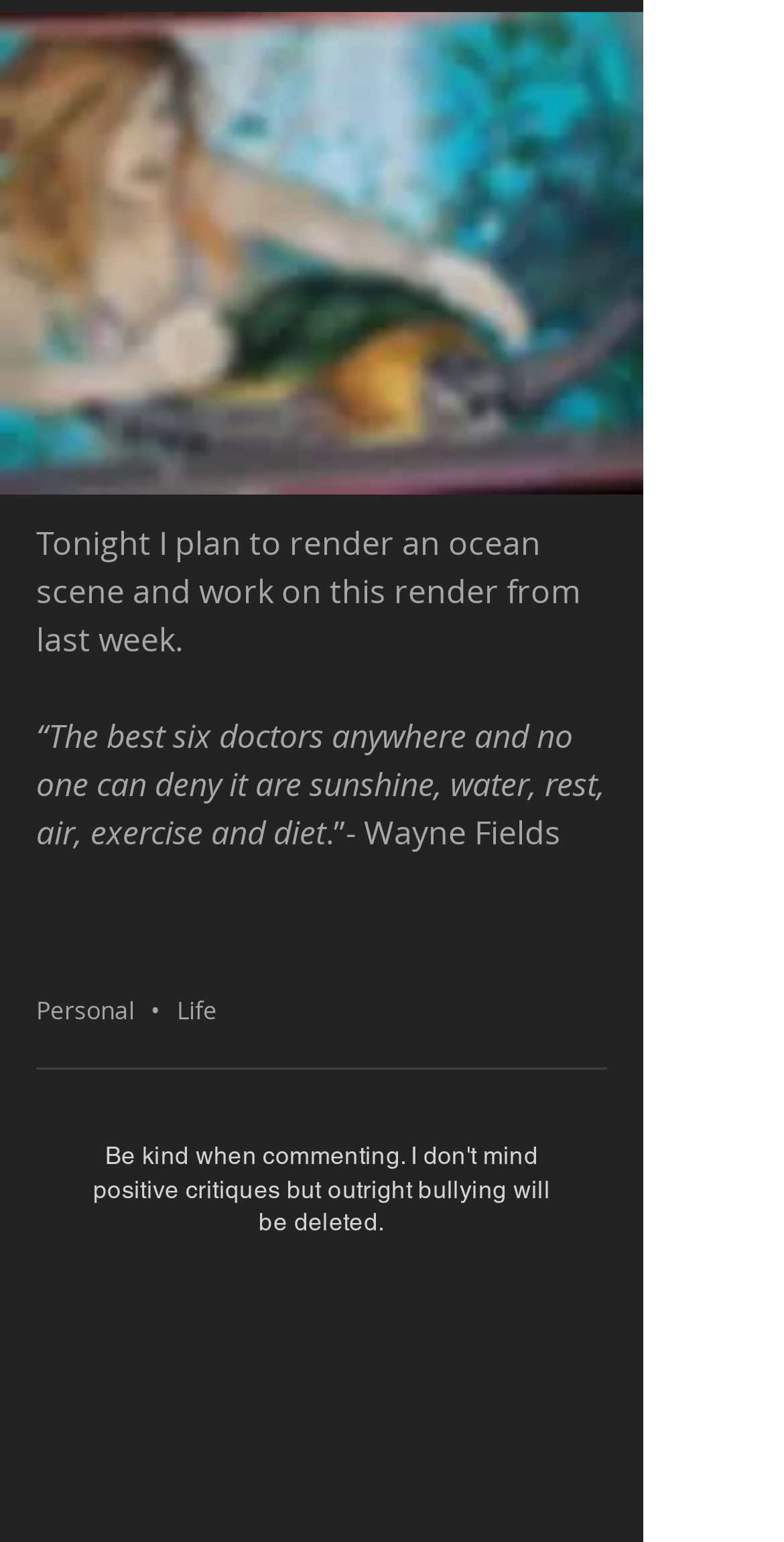What is the quote about?
Carefully examine the image and provide a detailed answer to the question.

The quote '“The best six doctors anywhere and no one can deny it are sunshine, water, rest, air, exercise and diet' ”- Wayne Fields' suggests that the quote is about the importance of natural elements for health.